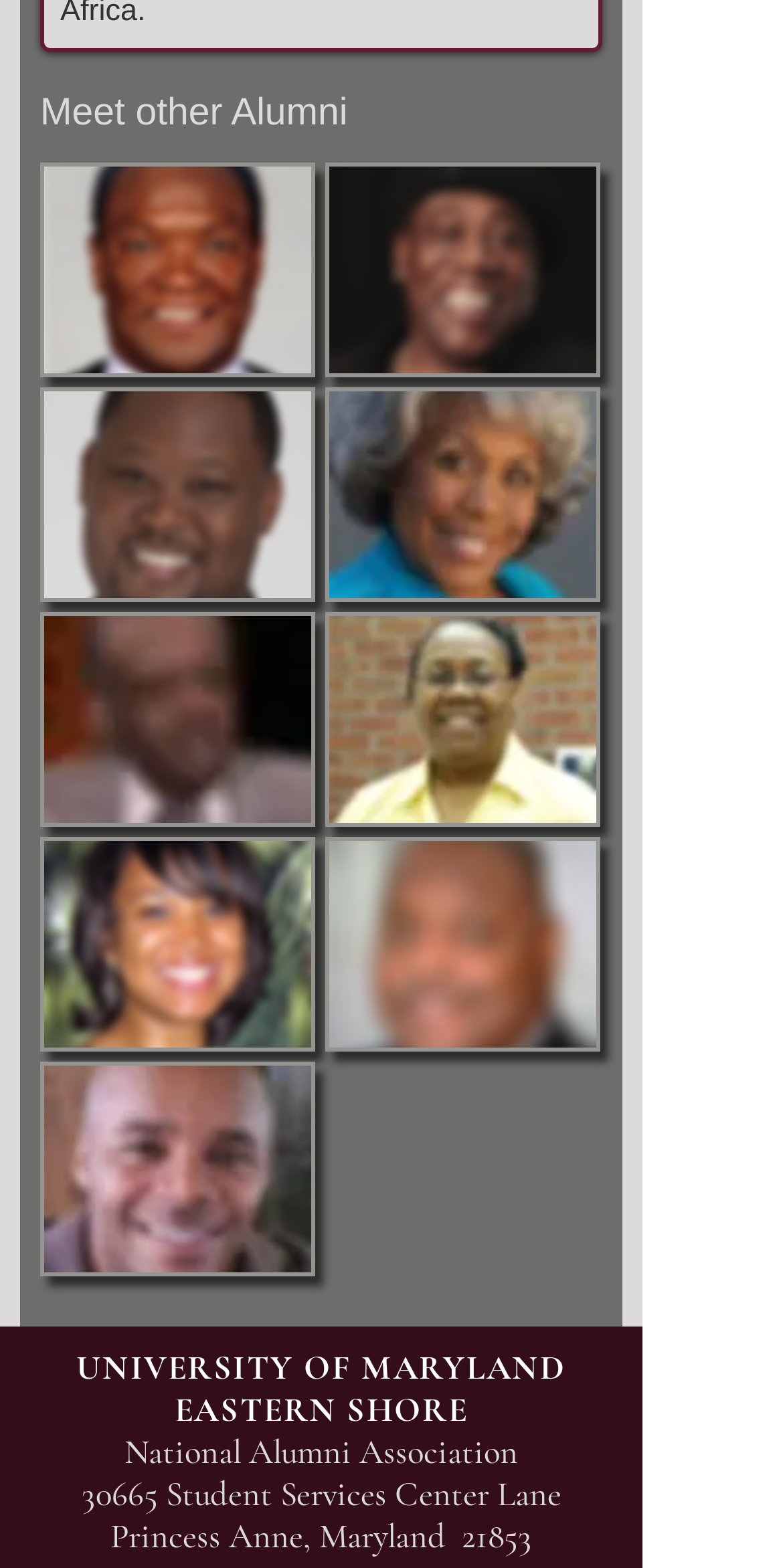Can you pinpoint the bounding box coordinates for the clickable element required for this instruction: "View Dr. Marjorie Miles's profile"? The coordinates should be four float numbers between 0 and 1, i.e., [left, top, right, bottom].

[0.415, 0.39, 0.767, 0.527]